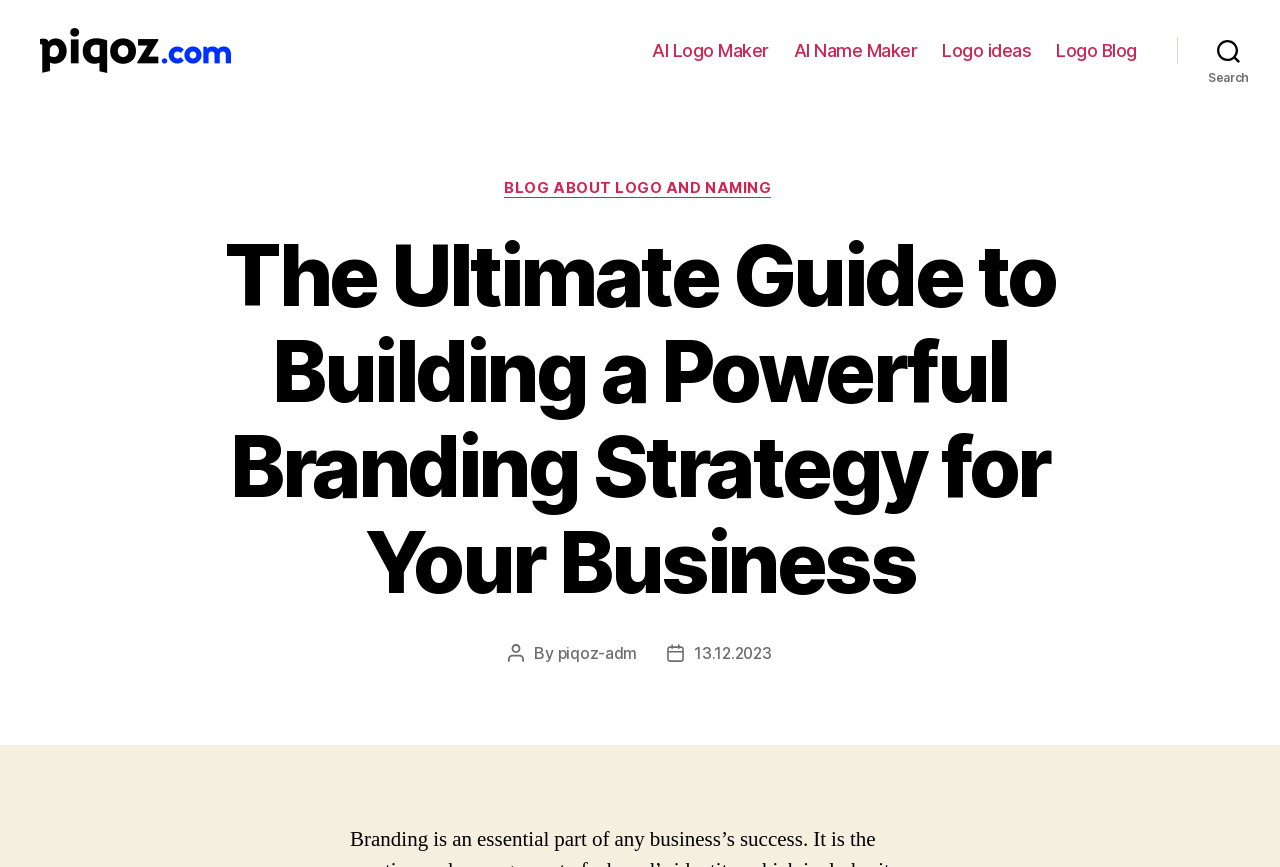How many navigation links are available?
Answer the question with detailed information derived from the image.

By examining the navigation element with the bounding box coordinates [0.51, 0.046, 0.888, 0.071], it can be seen that there are four links: 'AI Logo Maker', 'AI Name Maker', 'Logo ideas', and 'Logo Blog'.